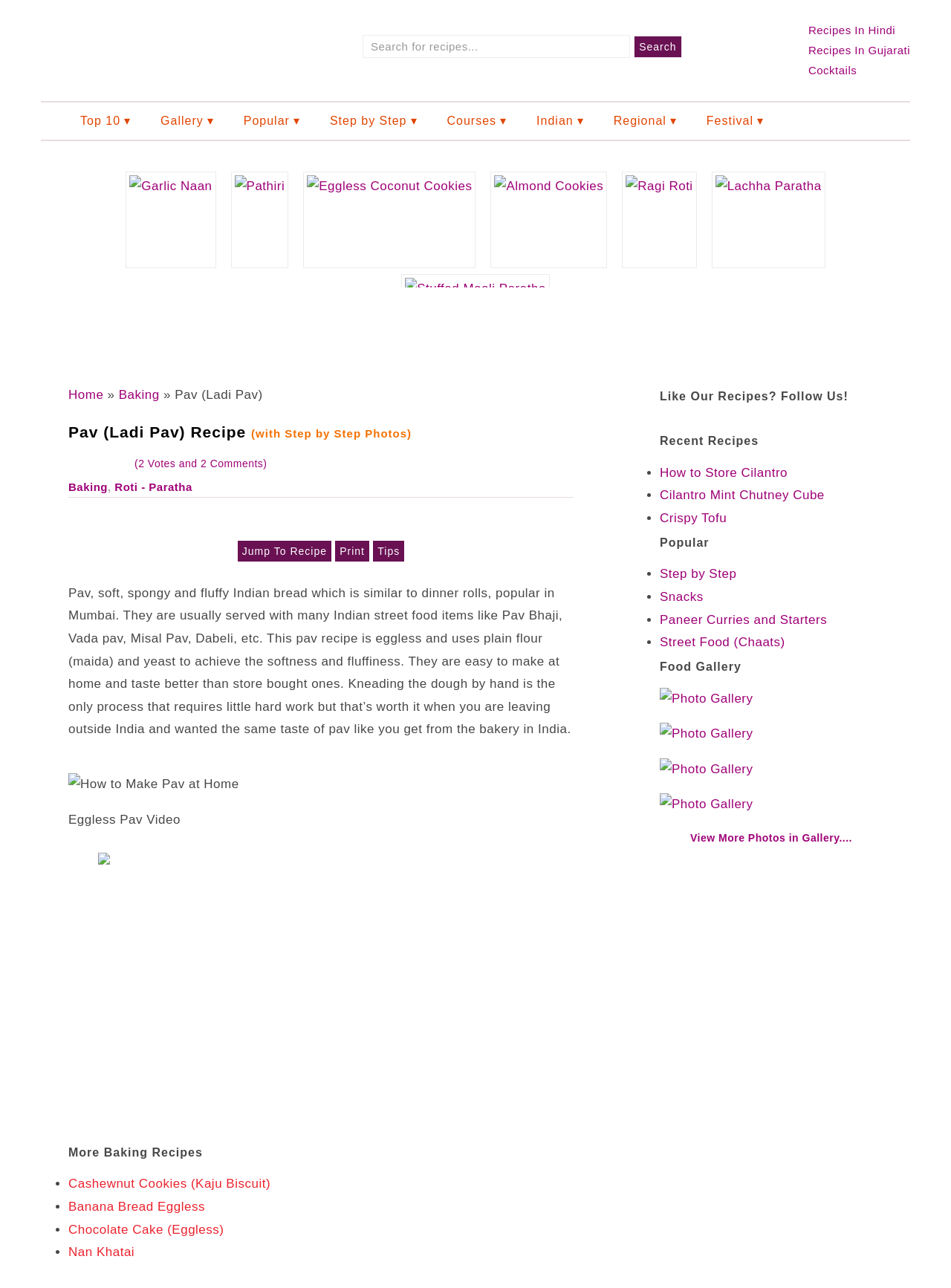Please identify and generate the text content of the webpage's main heading.

Pav (Ladi Pav) Recipe (with Step by Step Photos)